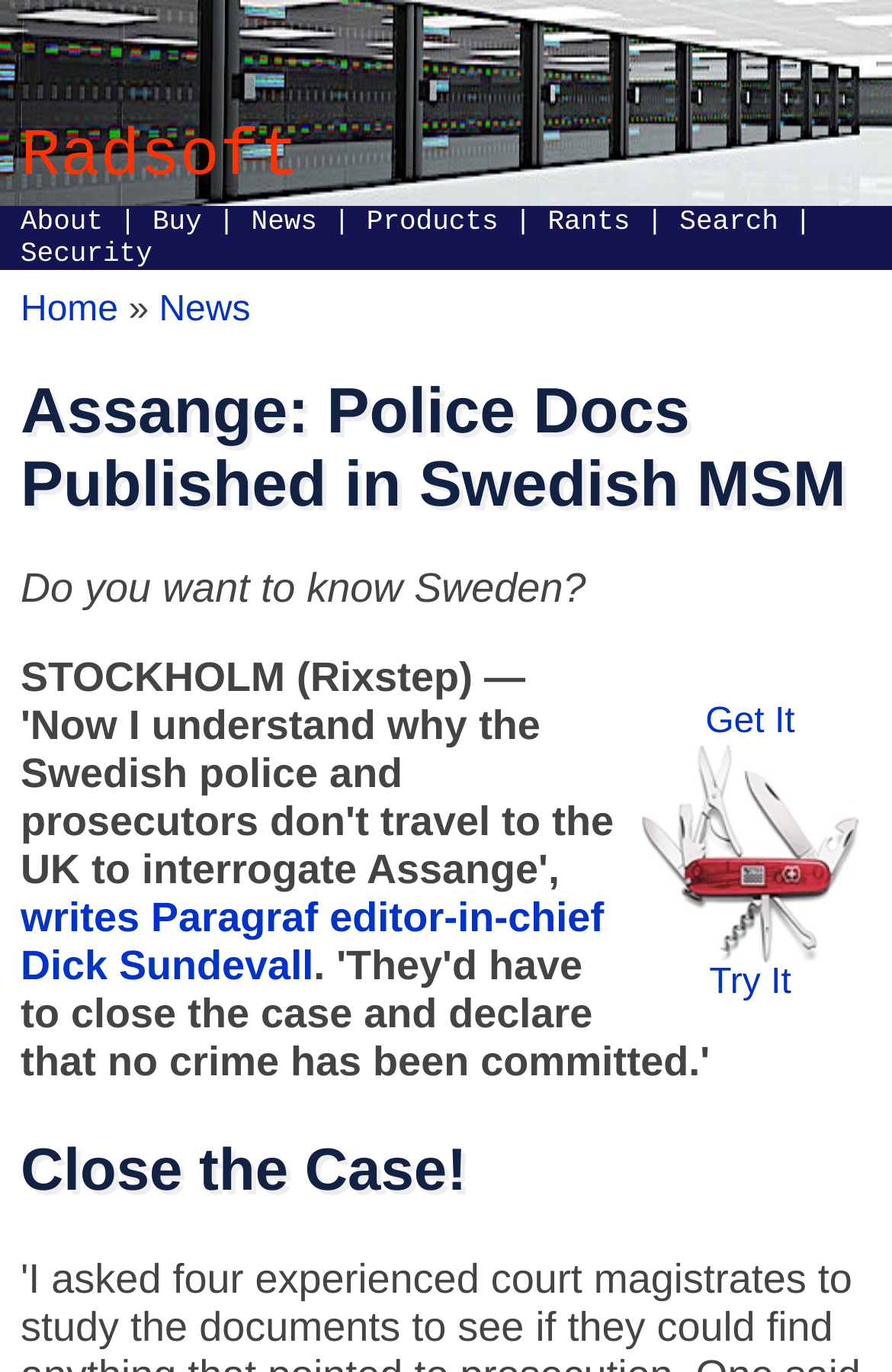Determine the bounding box coordinates of the section I need to click to execute the following instruction: "Search for something". Provide the coordinates as four float numbers between 0 and 1, i.e., [left, top, right, bottom].

[0.762, 0.15, 0.873, 0.173]